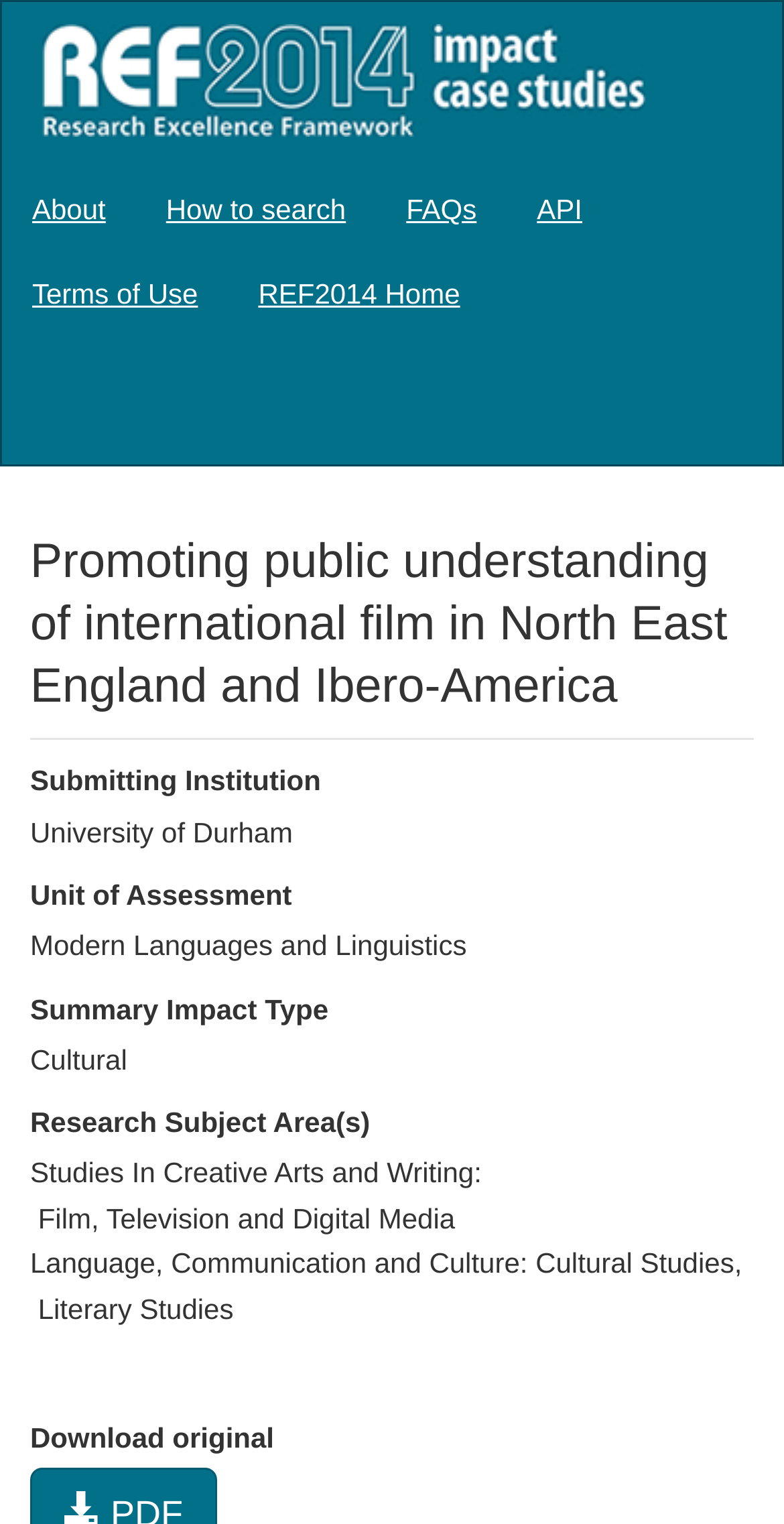Use a single word or phrase to answer the question: 
What is the submitting institution?

University of Durham